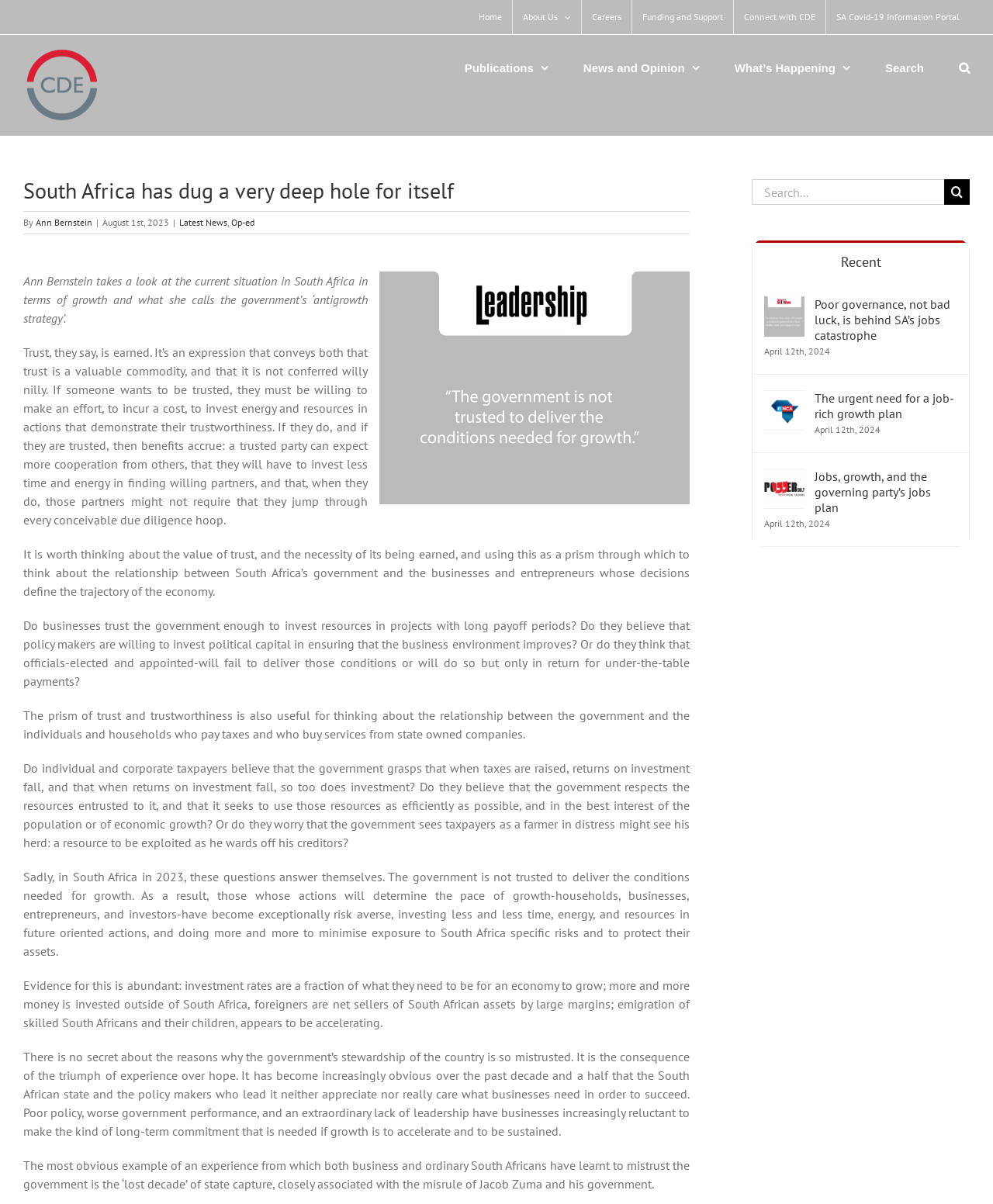Based on the element description aria-label="Facebook", identify the bounding box of the UI element in the given webpage screenshot. The coordinates should be in the format (top-left x, top-left y, bottom-right x, bottom-right y) and must be between 0 and 1.

[0.023, 0.718, 0.053, 0.743]